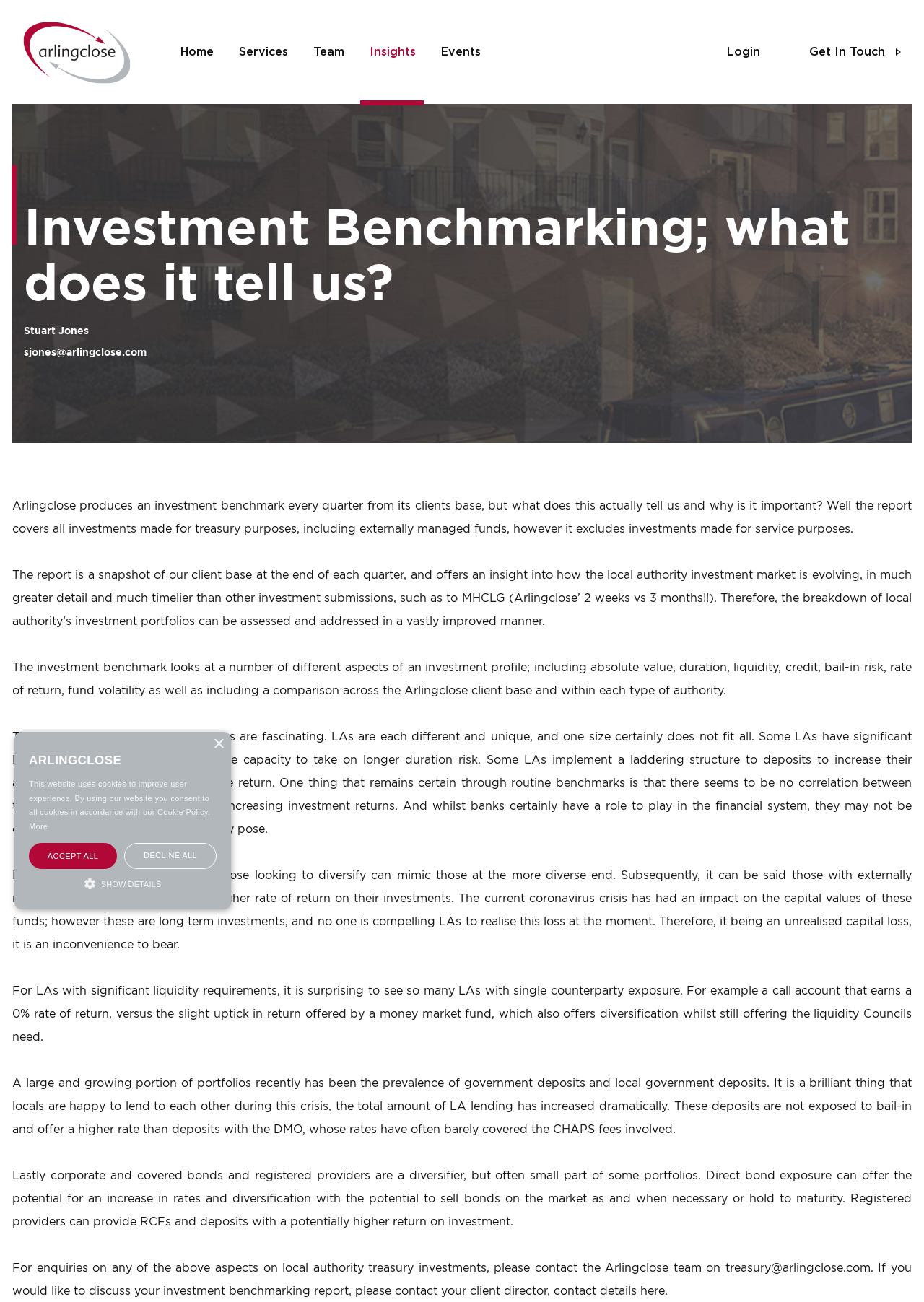Kindly determine the bounding box coordinates for the clickable area to achieve the given instruction: "Get in touch with Arlingclose".

[0.876, 0.035, 0.975, 0.044]